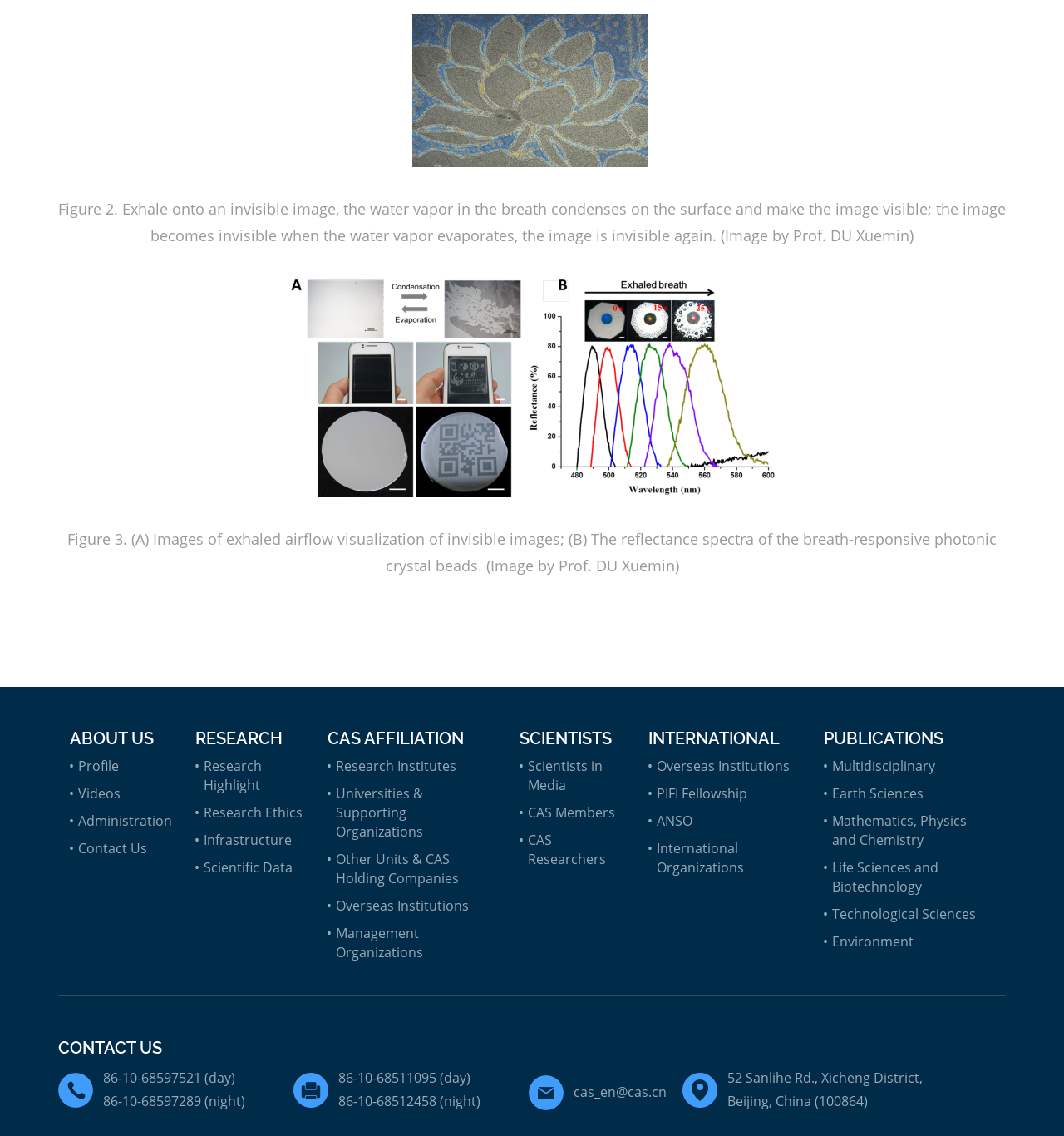Given the webpage screenshot and the description, determine the bounding box coordinates (top-left x, top-left y, bottom-right x, bottom-right y) that define the location of the UI element matching this description: Mathematics, Physics and Chemistry

[0.782, 0.714, 0.909, 0.747]